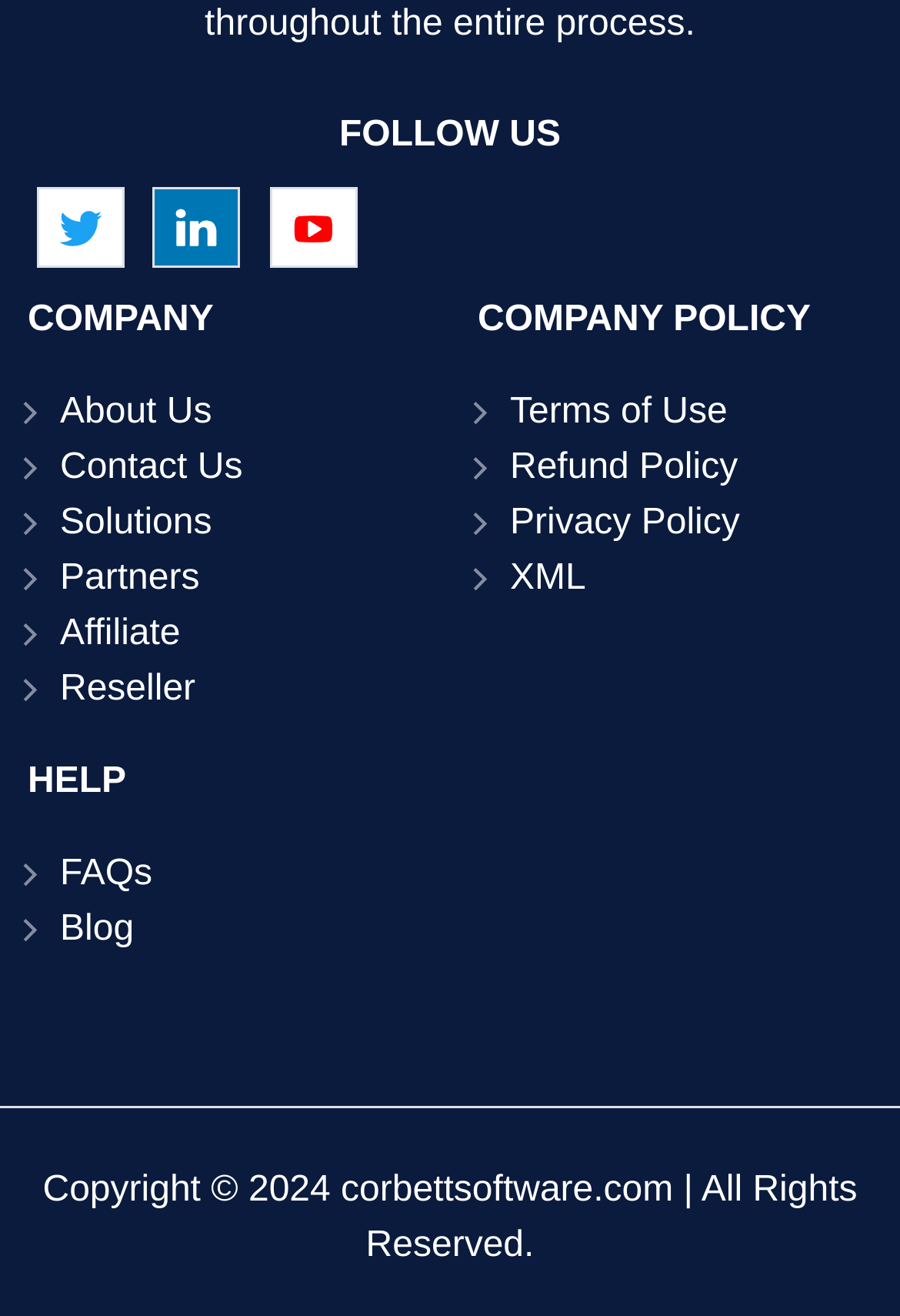What social media platforms are listed?
Refer to the screenshot and respond with a concise word or phrase.

Twitter, Linkedin, Youtube